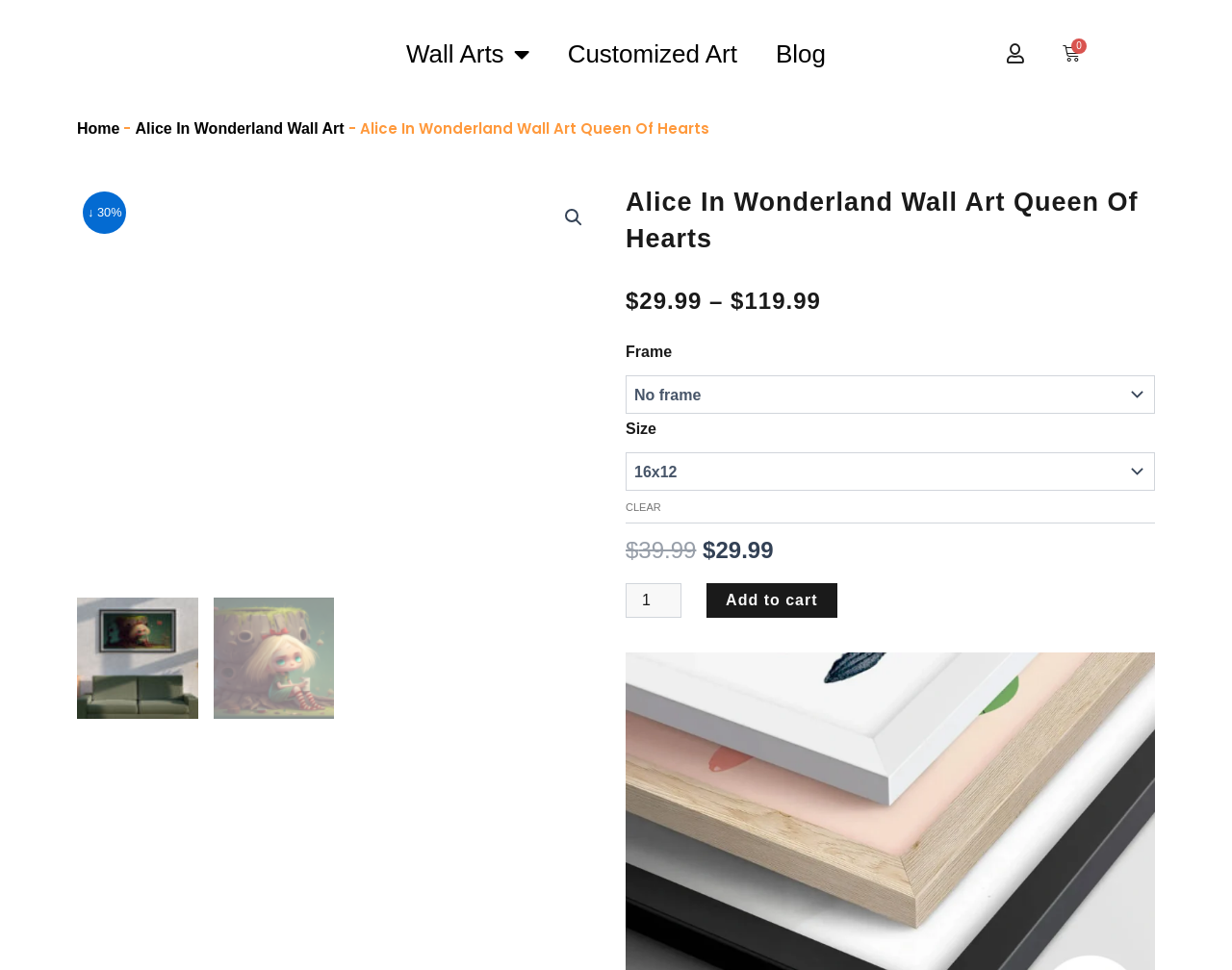Locate the bounding box coordinates of the region to be clicked to comply with the following instruction: "Select frame". The coordinates must be four float numbers between 0 and 1, in the form [left, top, right, bottom].

[0.508, 0.387, 0.938, 0.427]